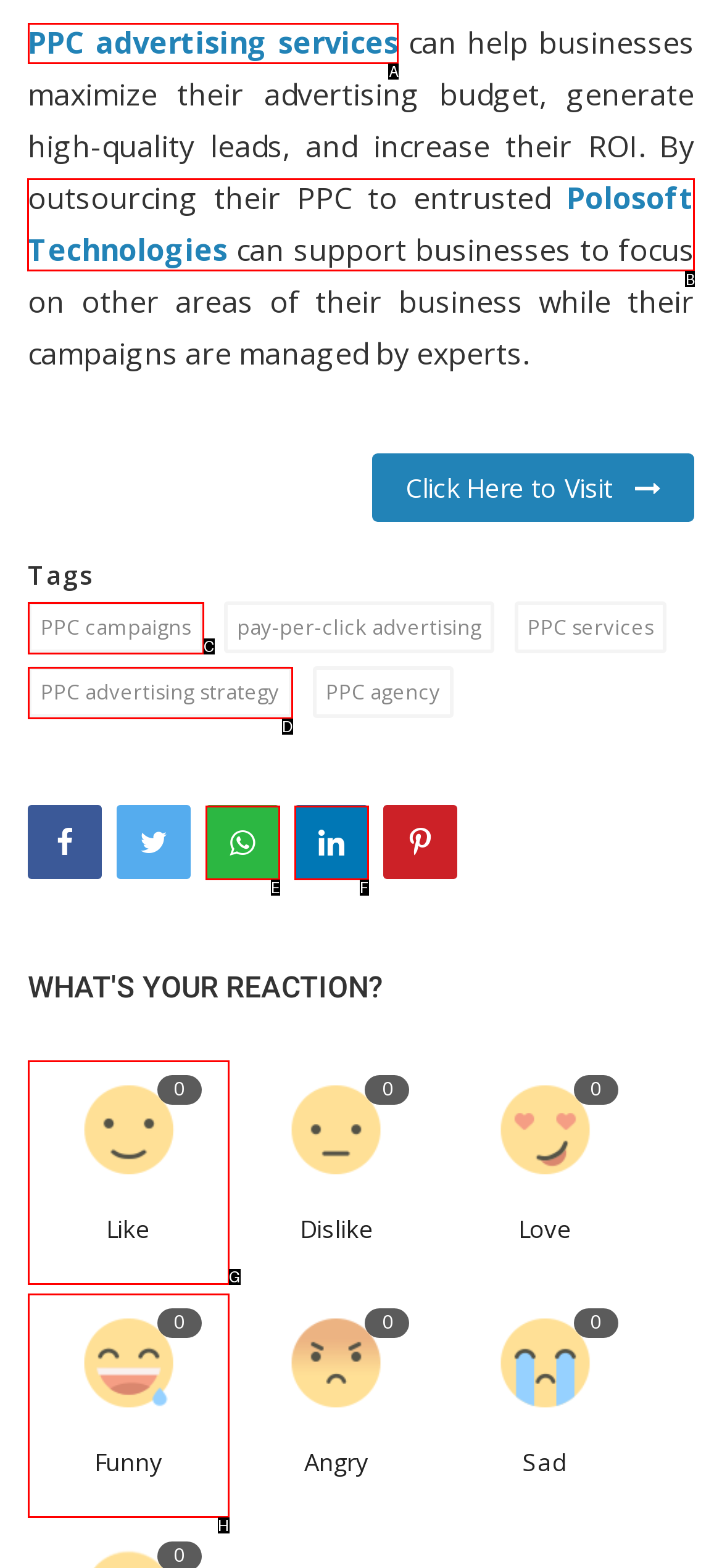Which HTML element should be clicked to fulfill the following task: Visit Polosoft Technologies?
Reply with the letter of the appropriate option from the choices given.

B